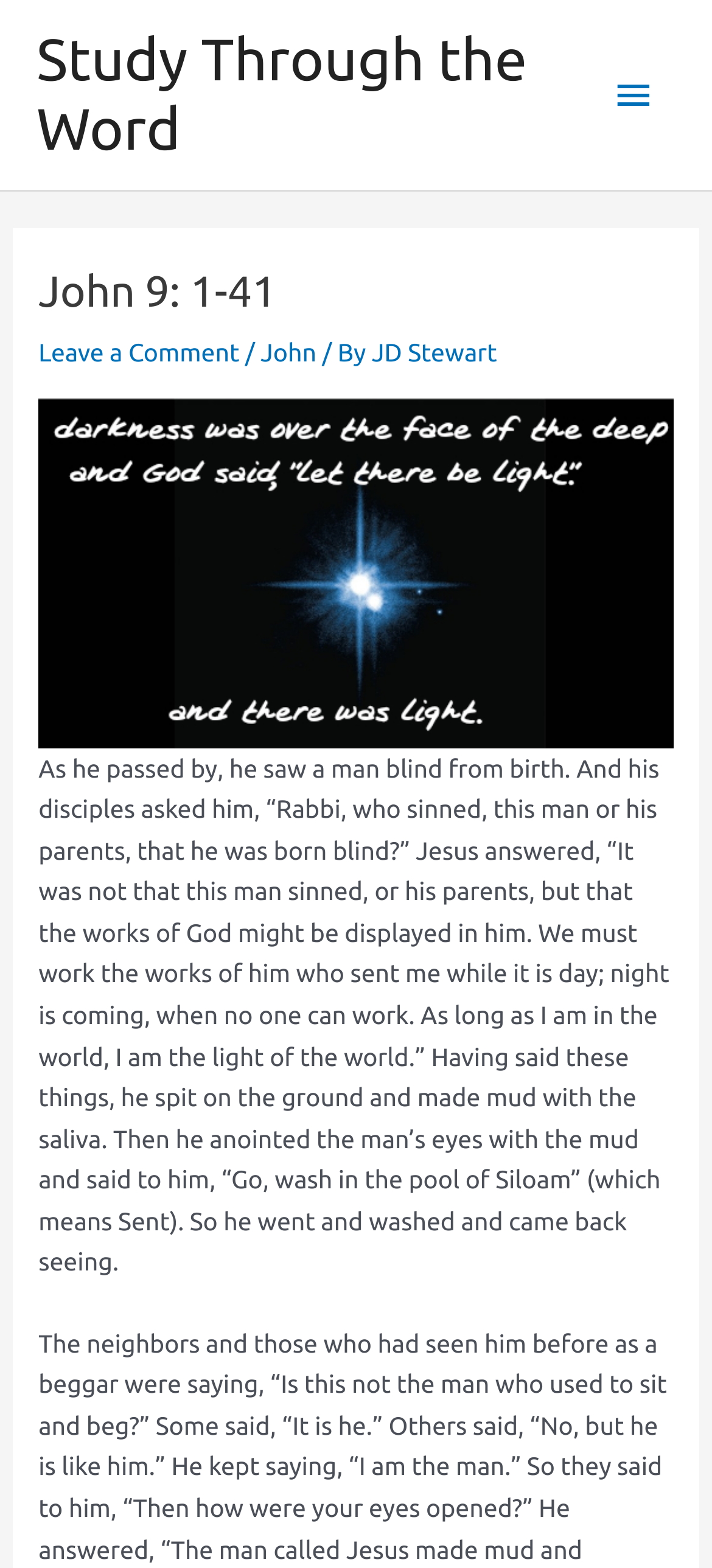Who wrote the book being studied?
Kindly answer the question with as much detail as you can.

I found a link with the text 'JD Stewart' which is part of a header, indicating that it is the author of the book being studied.